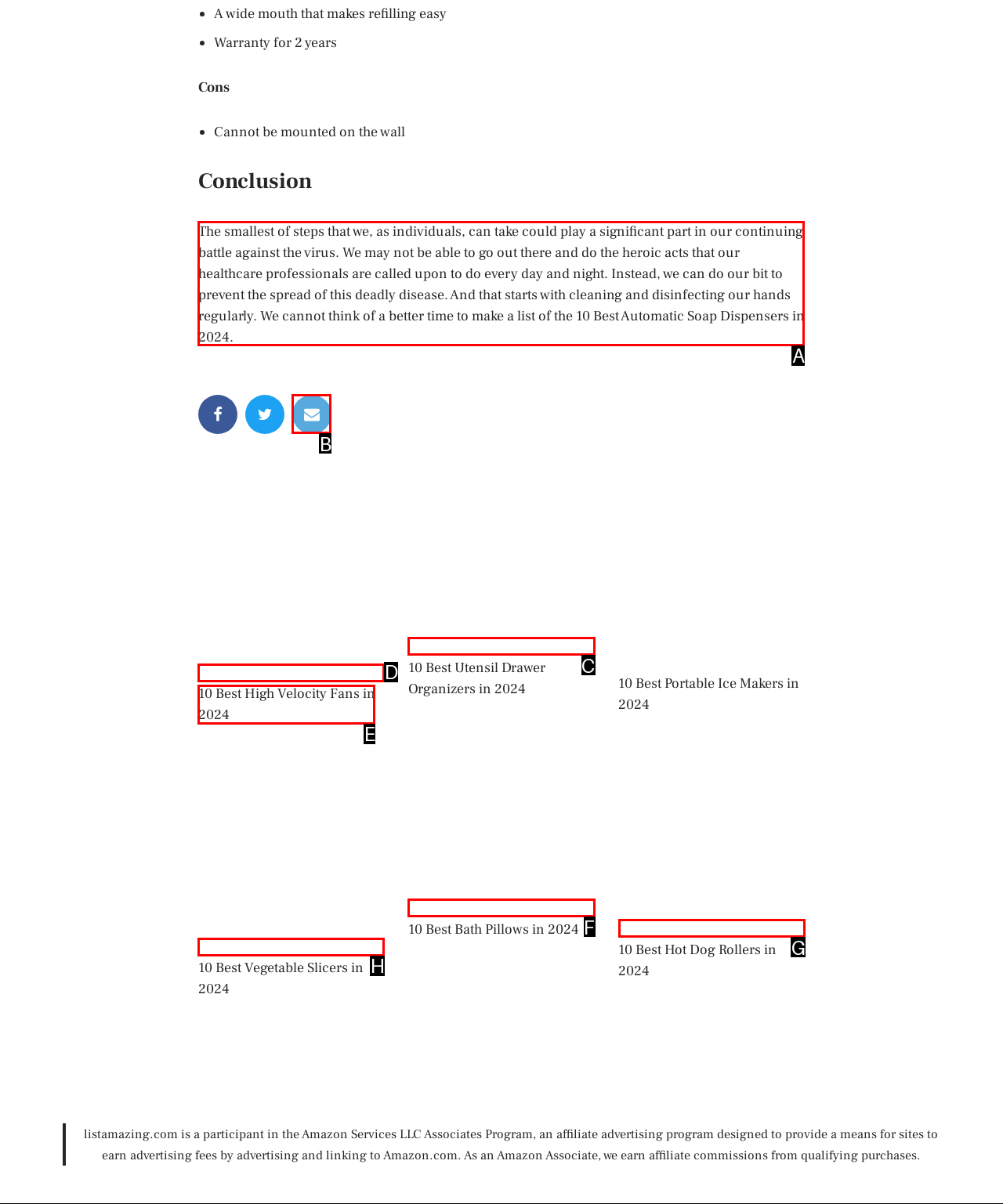To complete the task: Visit the 10 Best Automatic Soap Dispensers in 2024, which option should I click? Answer with the appropriate letter from the provided choices.

A